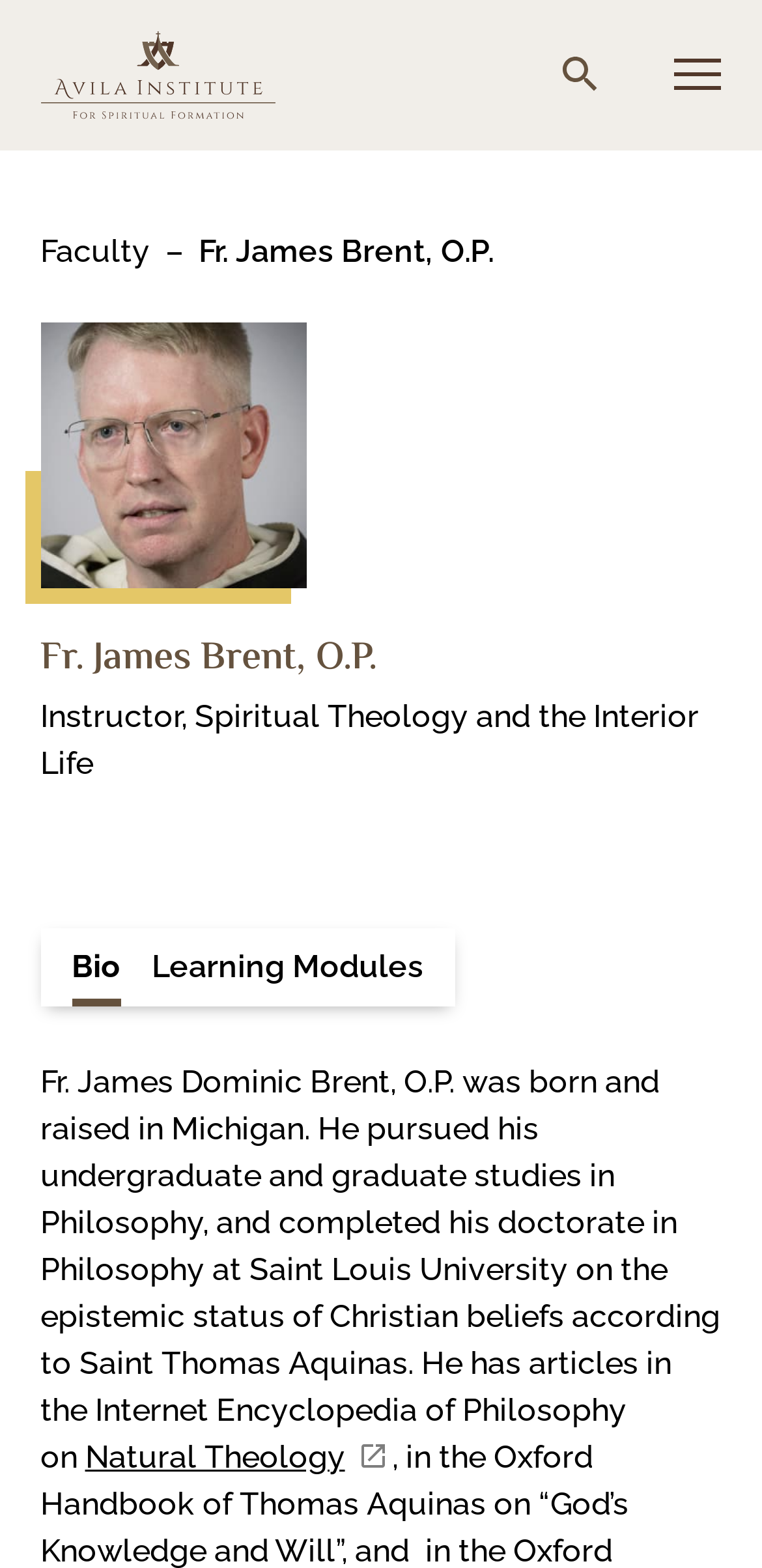Find the UI element described as: "alt="The Avila Institute"" and predict its bounding box coordinates. Ensure the coordinates are four float numbers between 0 and 1, [left, top, right, bottom].

[0.053, 0.02, 0.36, 0.076]